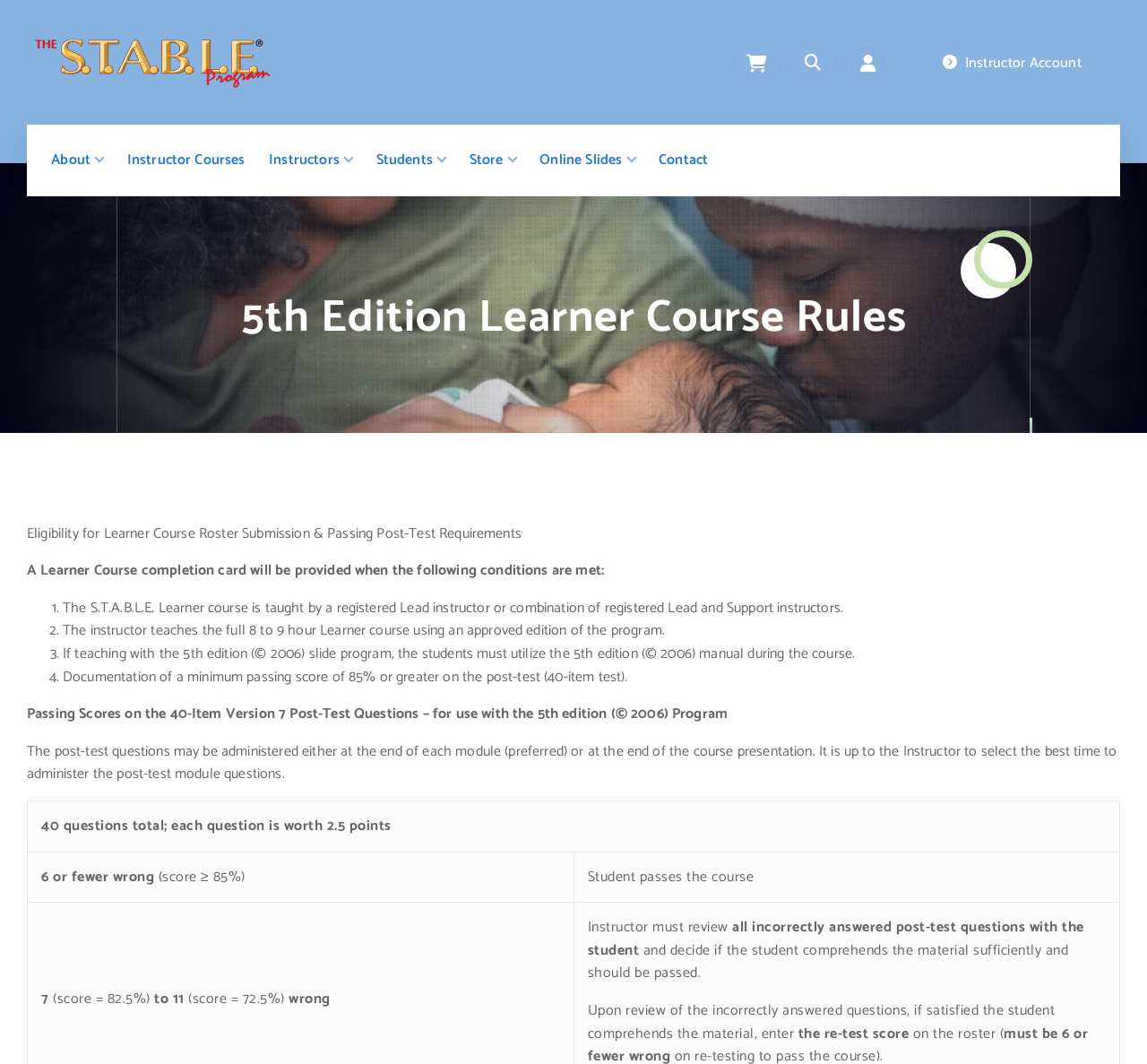Provide the bounding box coordinates of the section that needs to be clicked to accomplish the following instruction: "Click the 'Contact' link."

[0.574, 0.137, 0.617, 0.164]